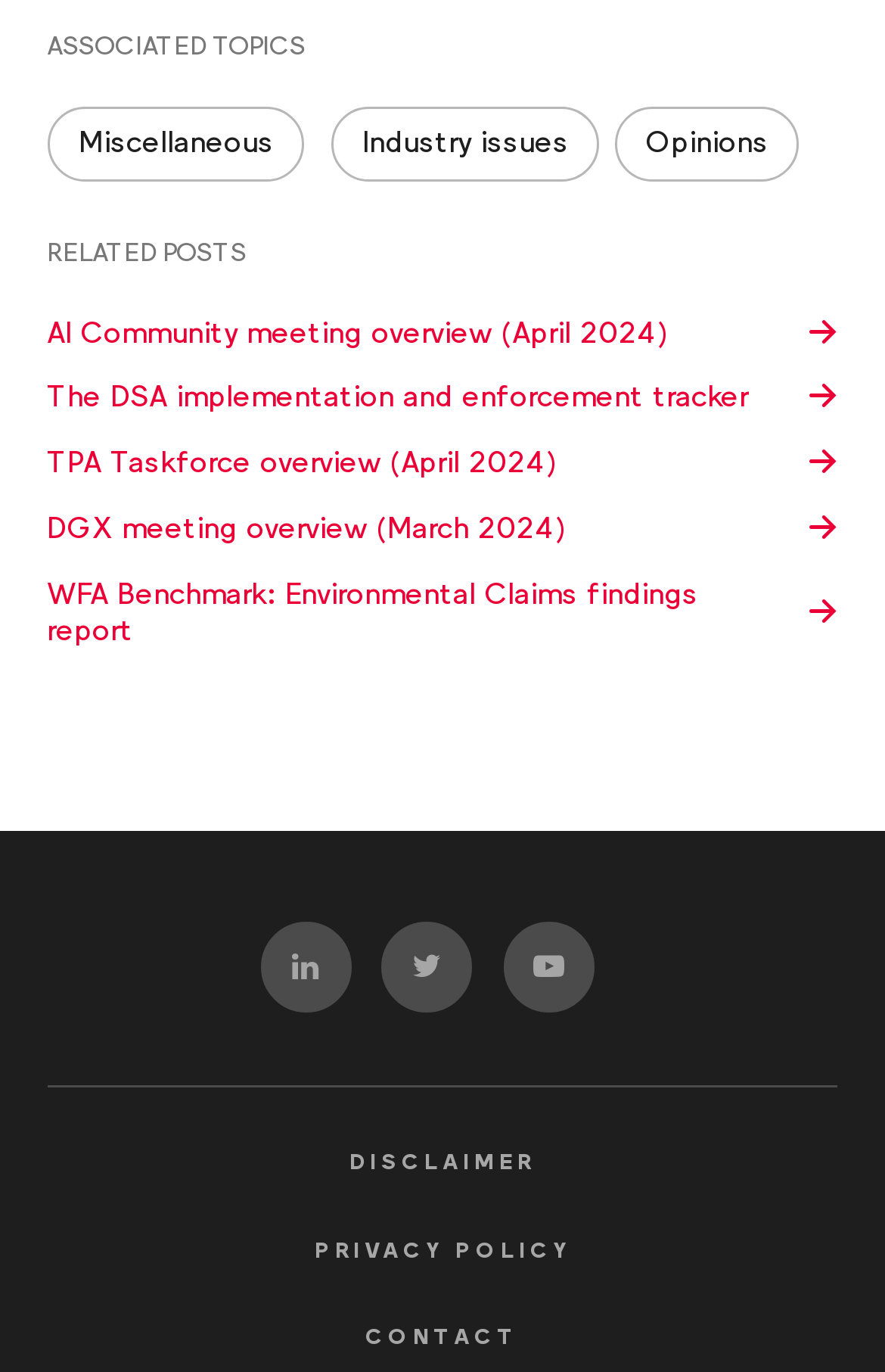Determine the bounding box coordinates of the region that needs to be clicked to achieve the task: "Read RELATED POSTS".

[0.053, 0.14, 0.947, 0.207]